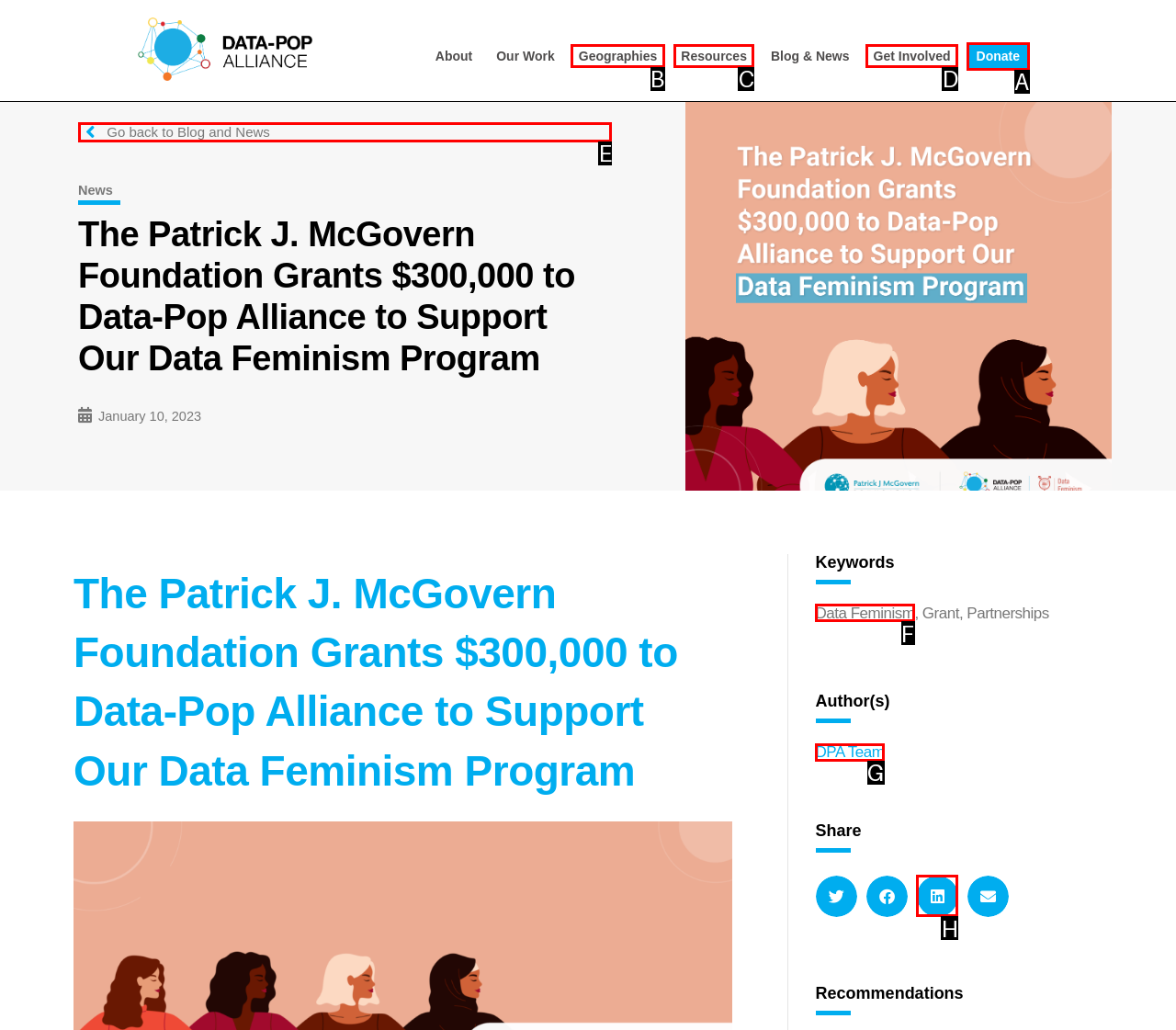Given the description: Styling Services, select the HTML element that best matches it. Reply with the letter of your chosen option.

None